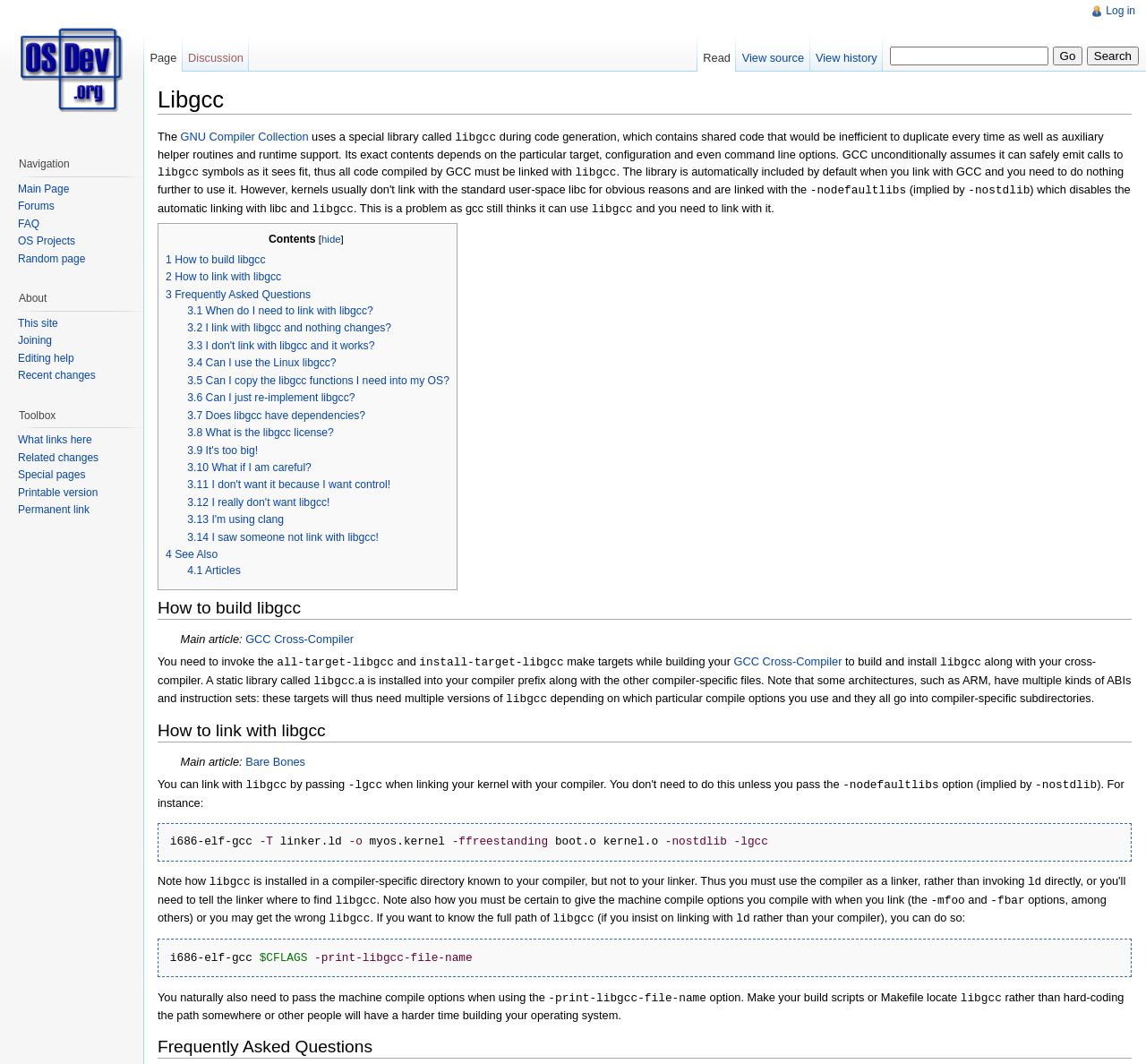Please determine the bounding box coordinates of the element's region to click for the following instruction: "Click on 'libgcc'".

[0.273, 0.19, 0.309, 0.202]